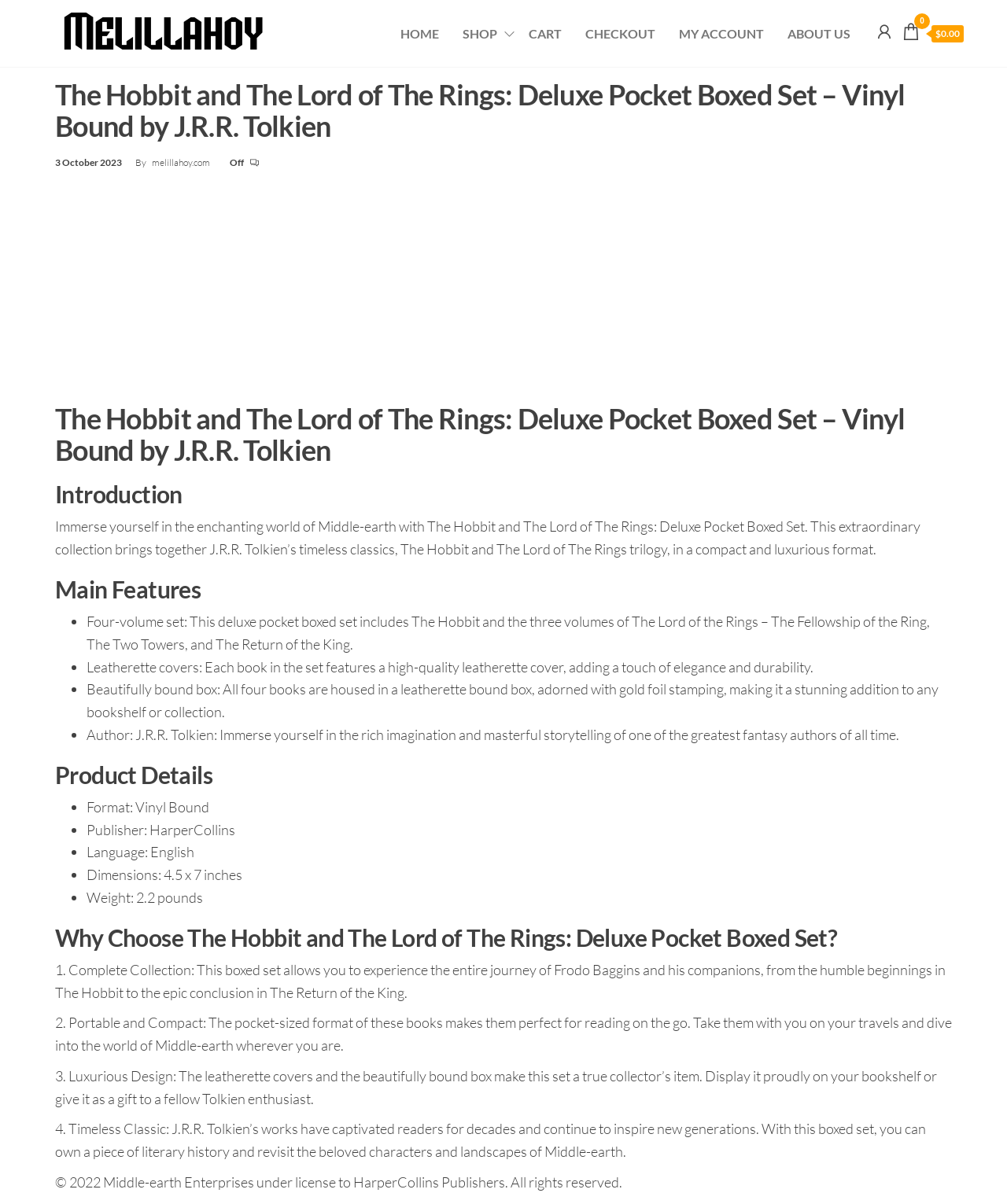Using the provided description: "melillahoy.com", find the bounding box coordinates of the corresponding UI element. The output should be four float numbers between 0 and 1, in the format [left, top, right, bottom].

[0.151, 0.13, 0.21, 0.14]